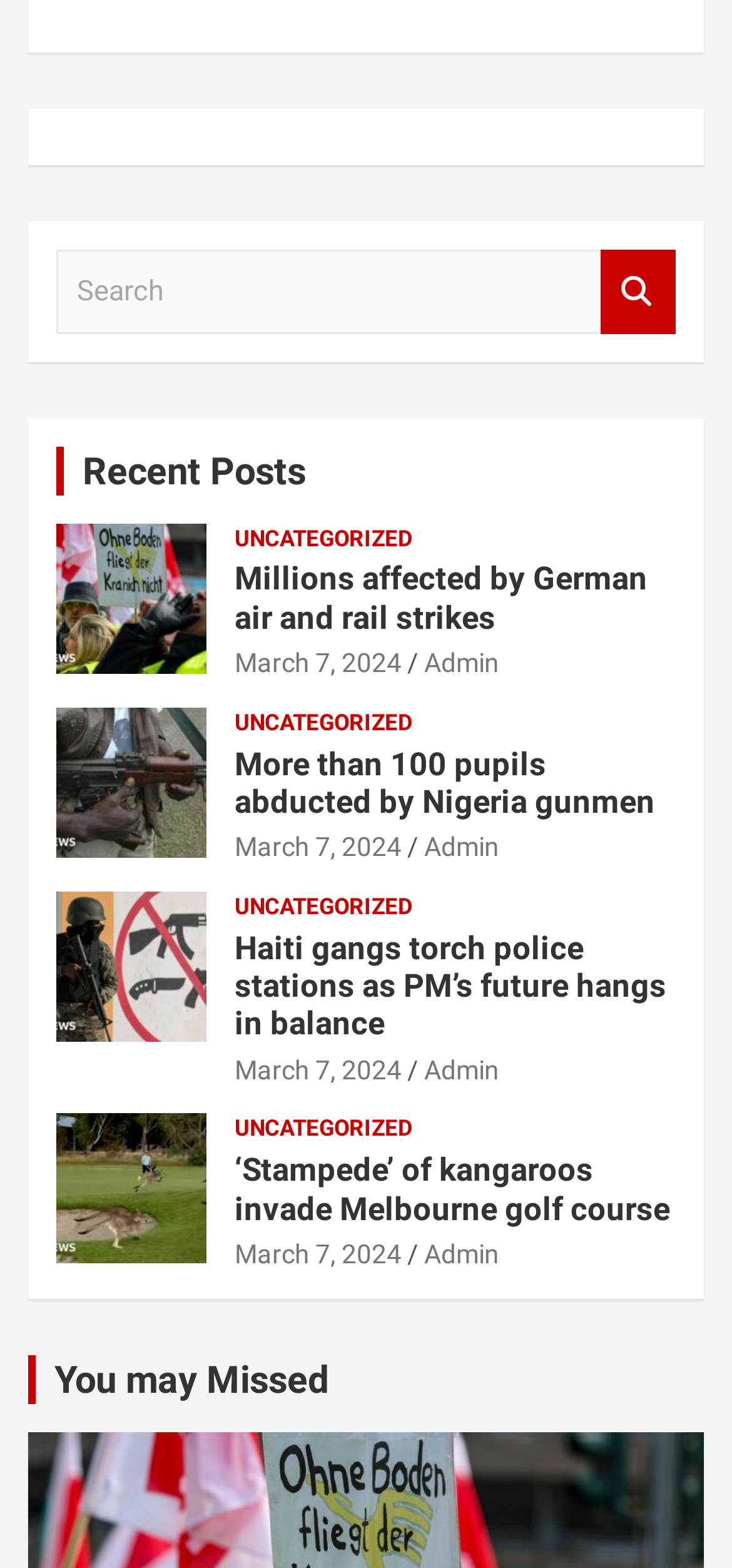Using the information in the image, could you please answer the following question in detail:
What type of content is displayed on this webpage?

The webpage displays multiple headings and links with descriptive text, which suggests that it is a news website or blog. The headings and links appear to be related to news articles, with topics such as German air and rail strikes, Nigeria gunmen, and Haiti gangs.